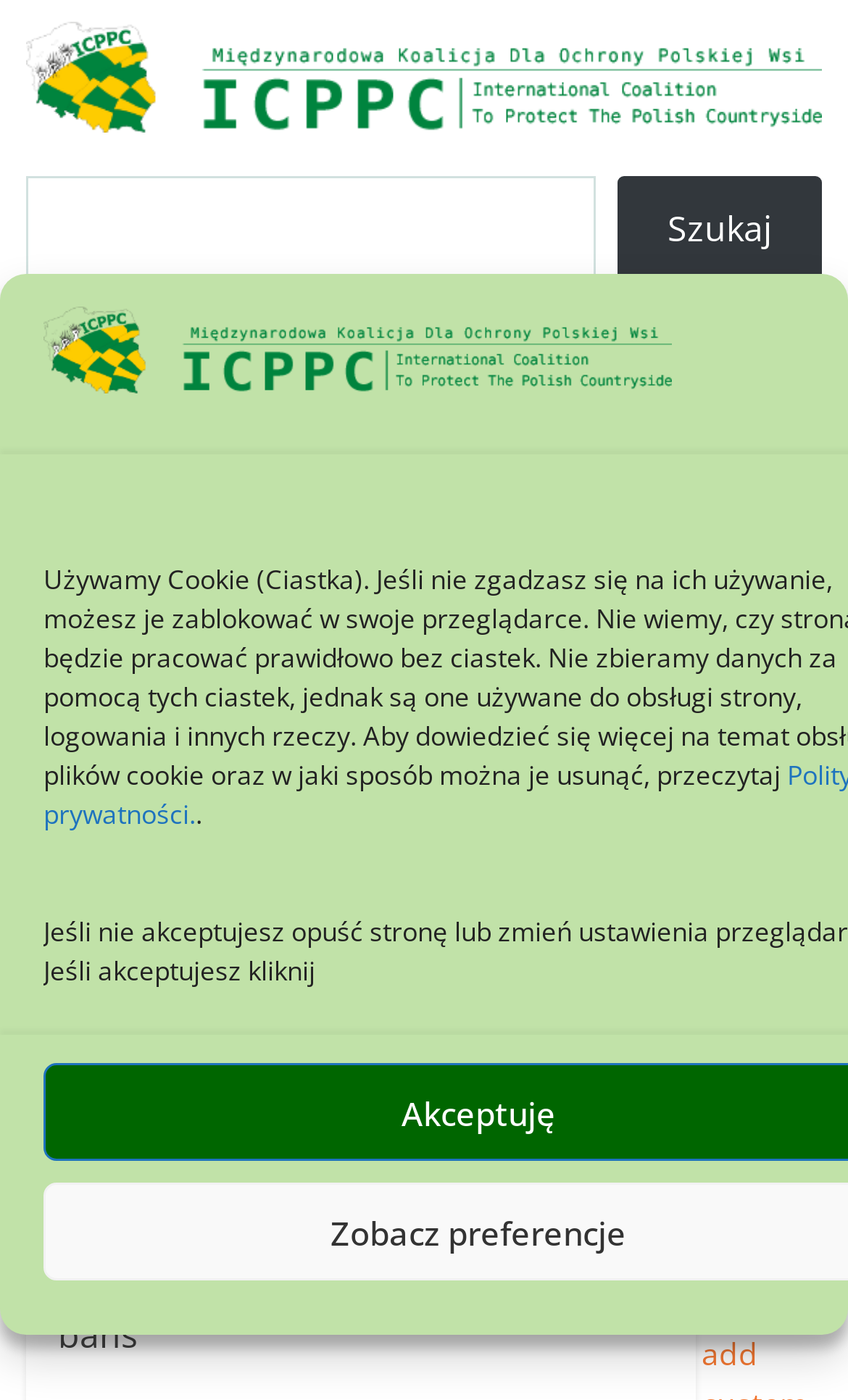Highlight the bounding box coordinates of the element that should be clicked to carry out the following instruction: "click the ICPPC logo". The coordinates must be given as four float numbers ranging from 0 to 1, i.e., [left, top, right, bottom].

[0.051, 0.22, 0.792, 0.255]